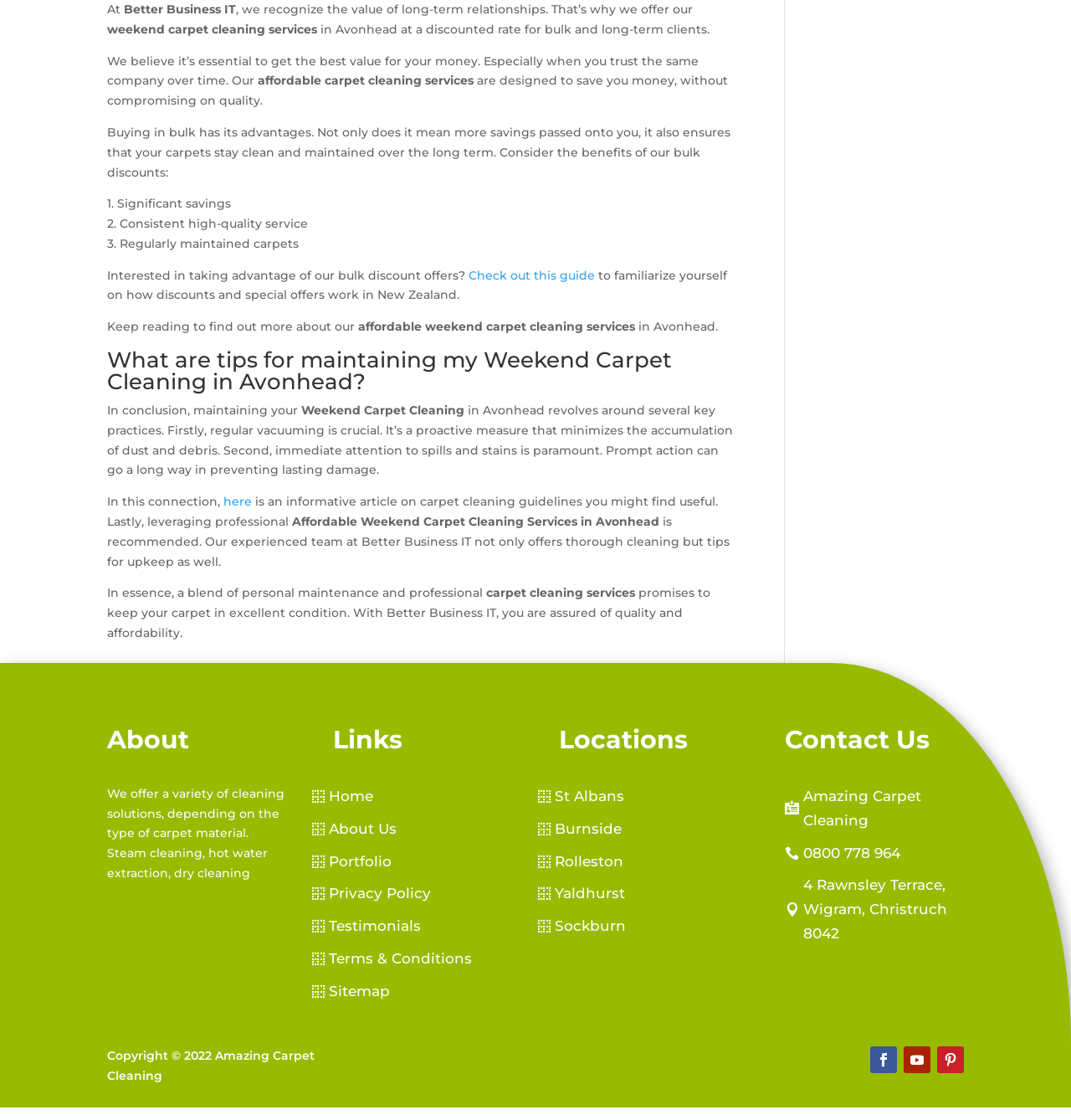Determine the bounding box coordinates for the HTML element mentioned in the following description: "Check out this guide". The coordinates should be a list of four floats ranging from 0 to 1, represented as [left, top, right, bottom].

[0.438, 0.239, 0.559, 0.252]